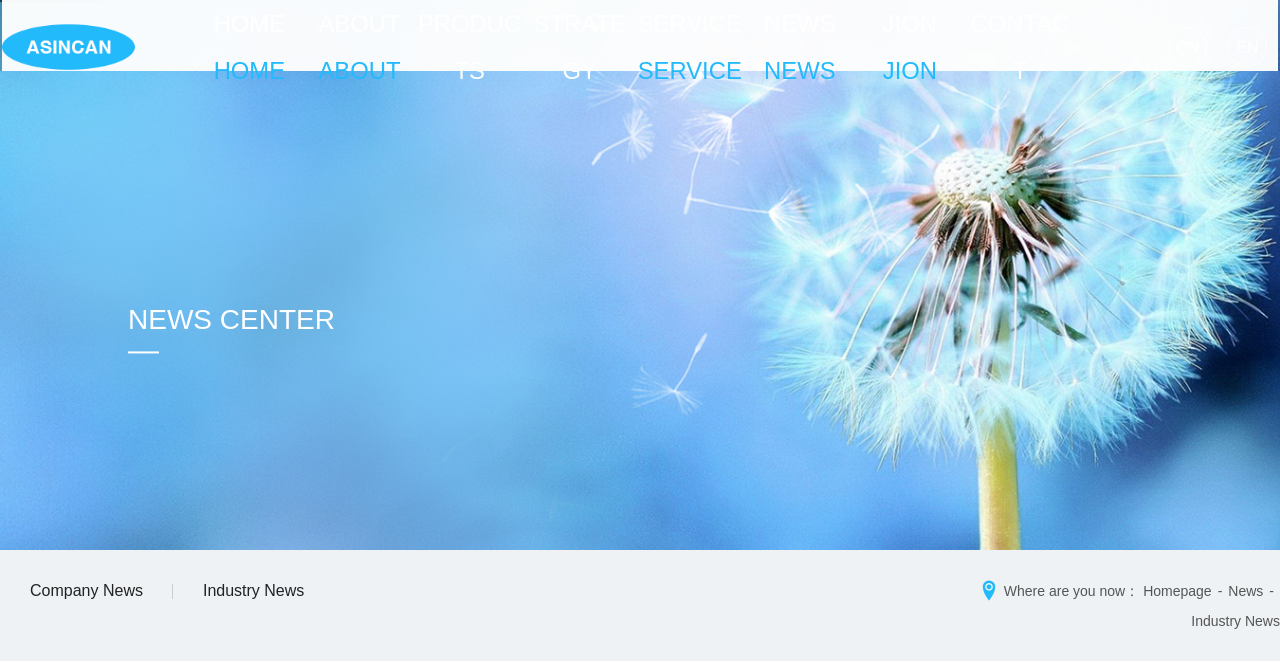How many main navigation menu items are there?
Answer the question with a thorough and detailed explanation.

I count the number of headings with links next to them, which are 'HOME', 'ABOUT', 'PRODUCTS', 'STRATEGY', 'SERVICE', 'NEWS', and 'JION', and find that there are 7 main navigation menu items.